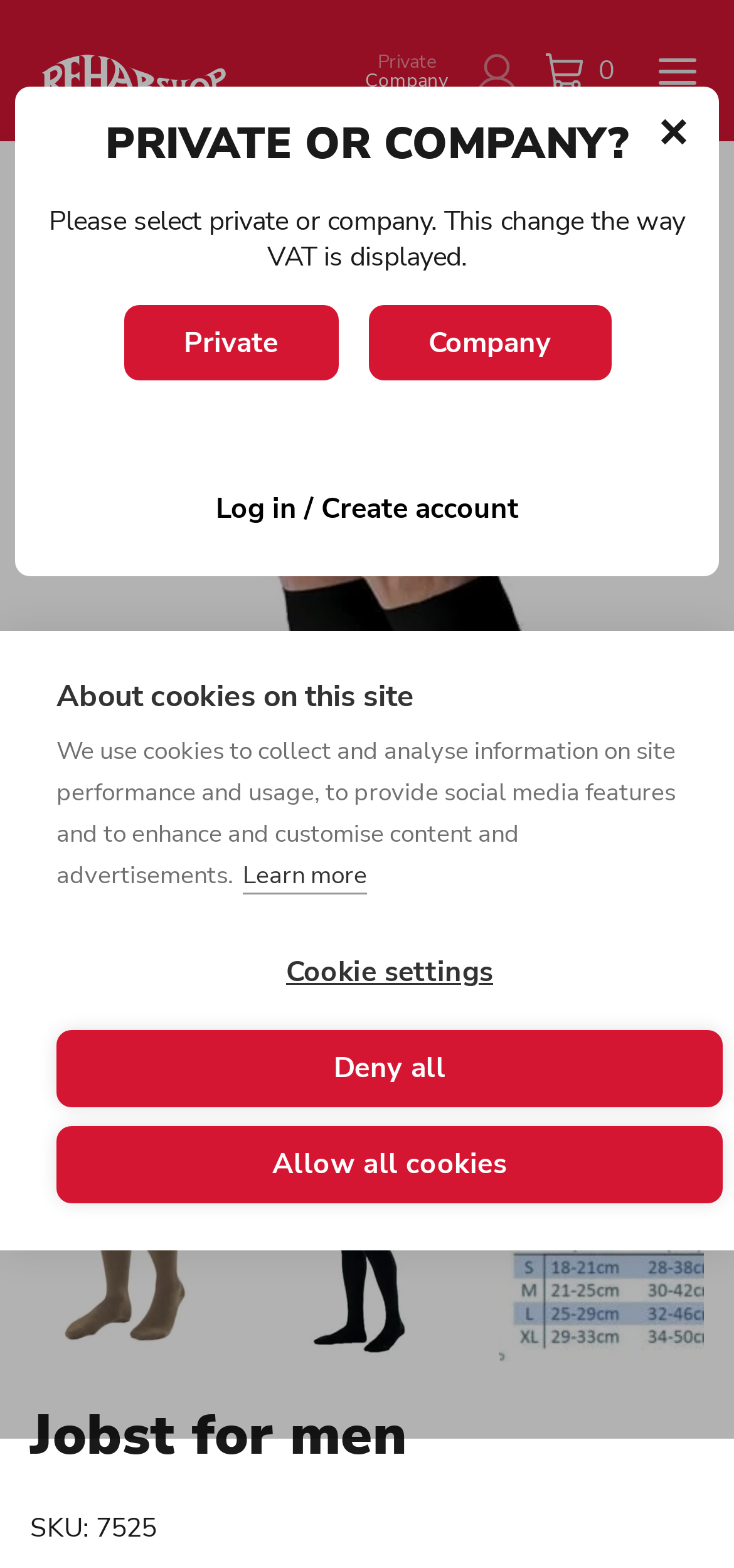Please locate the bounding box coordinates of the element that should be clicked to achieve the given instruction: "Search for products".

[0.83, 0.31, 0.922, 0.354]